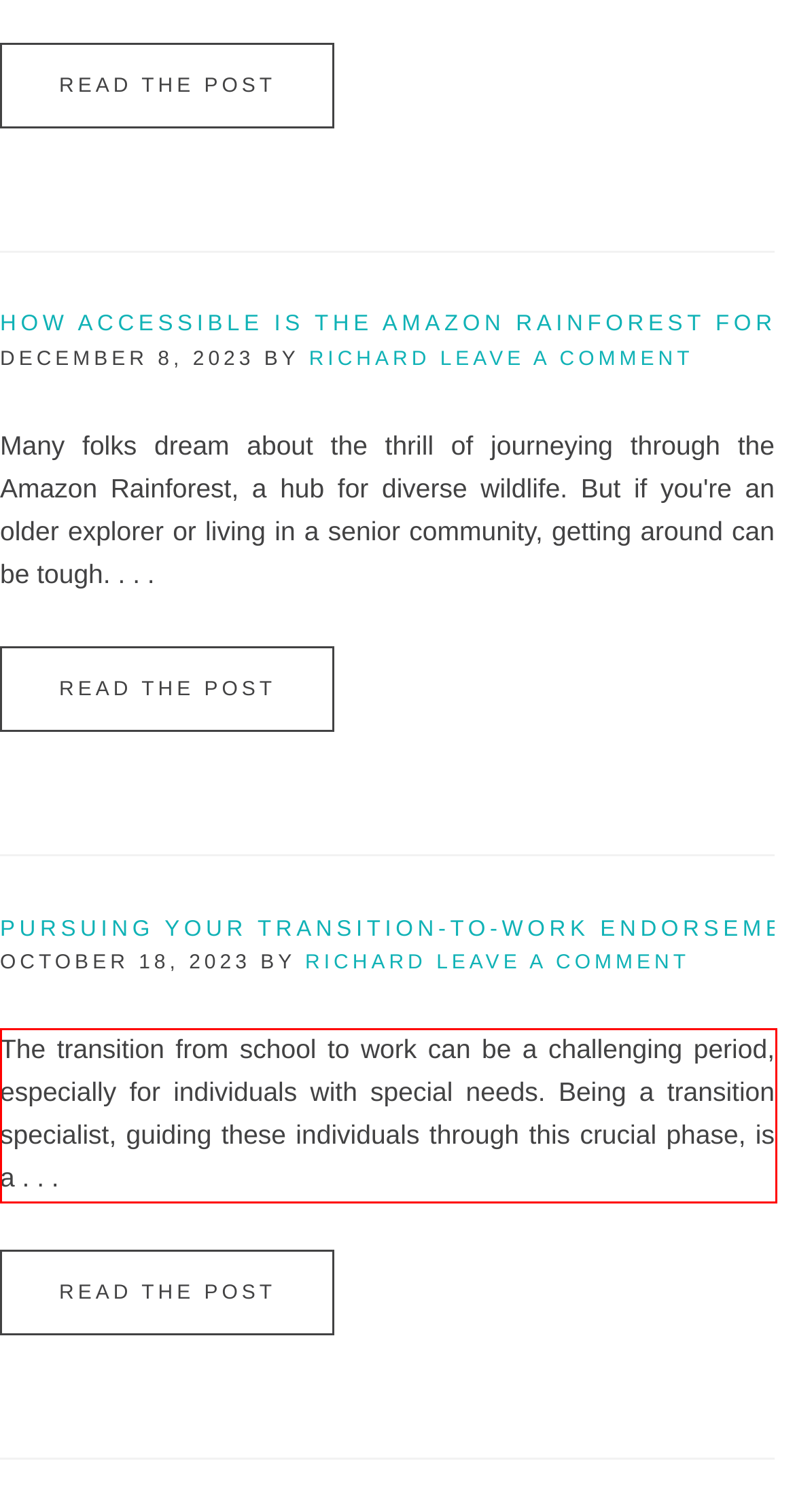Look at the webpage screenshot and recognize the text inside the red bounding box.

The transition from school to work can be a challenging period, especially for individuals with special needs. Being a transition specialist, guiding these individuals through this crucial phase, is a . . .